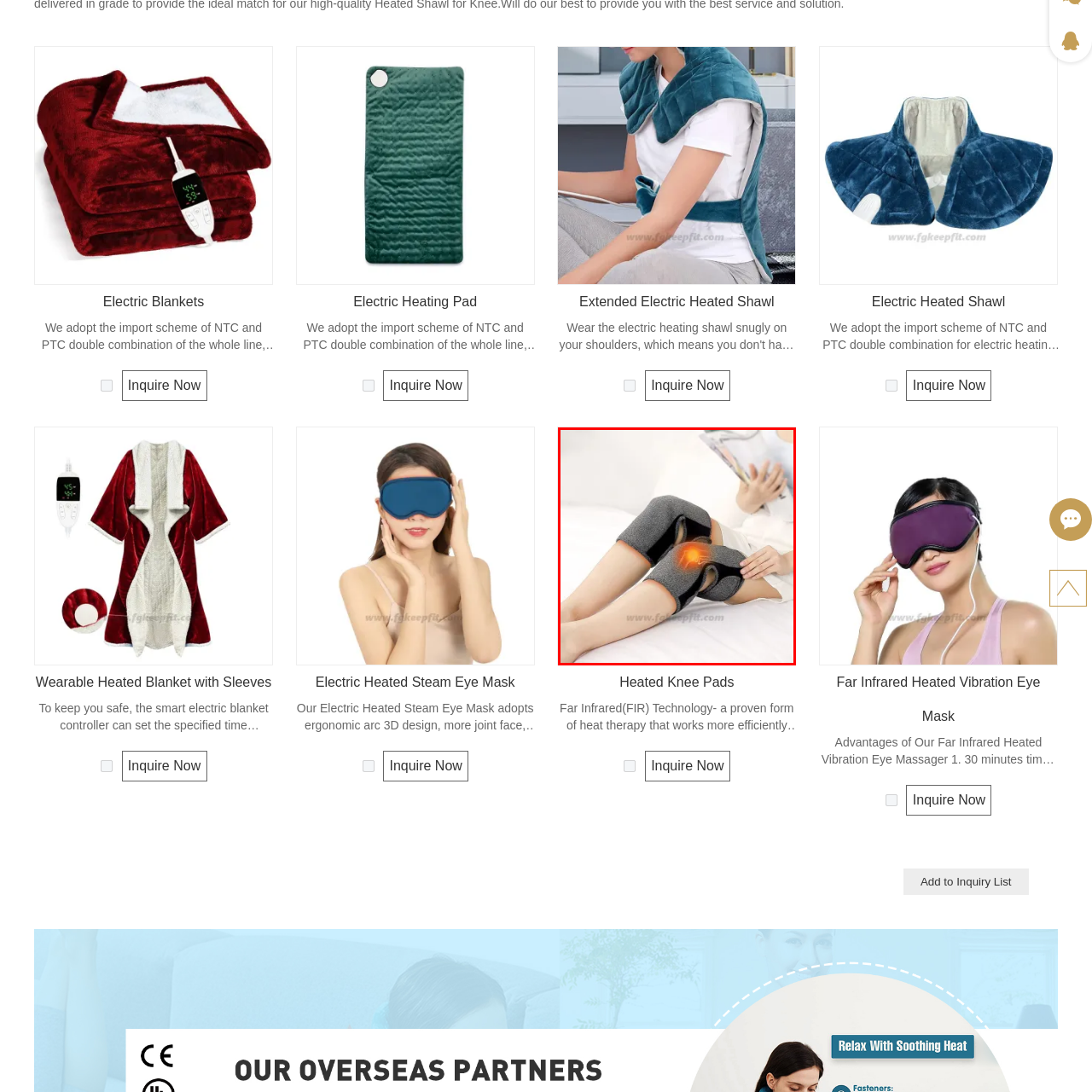Look at the image marked by the red box and respond with a single word or phrase: What is the purpose of the knee pads?

To provide therapeutic warmth and relief